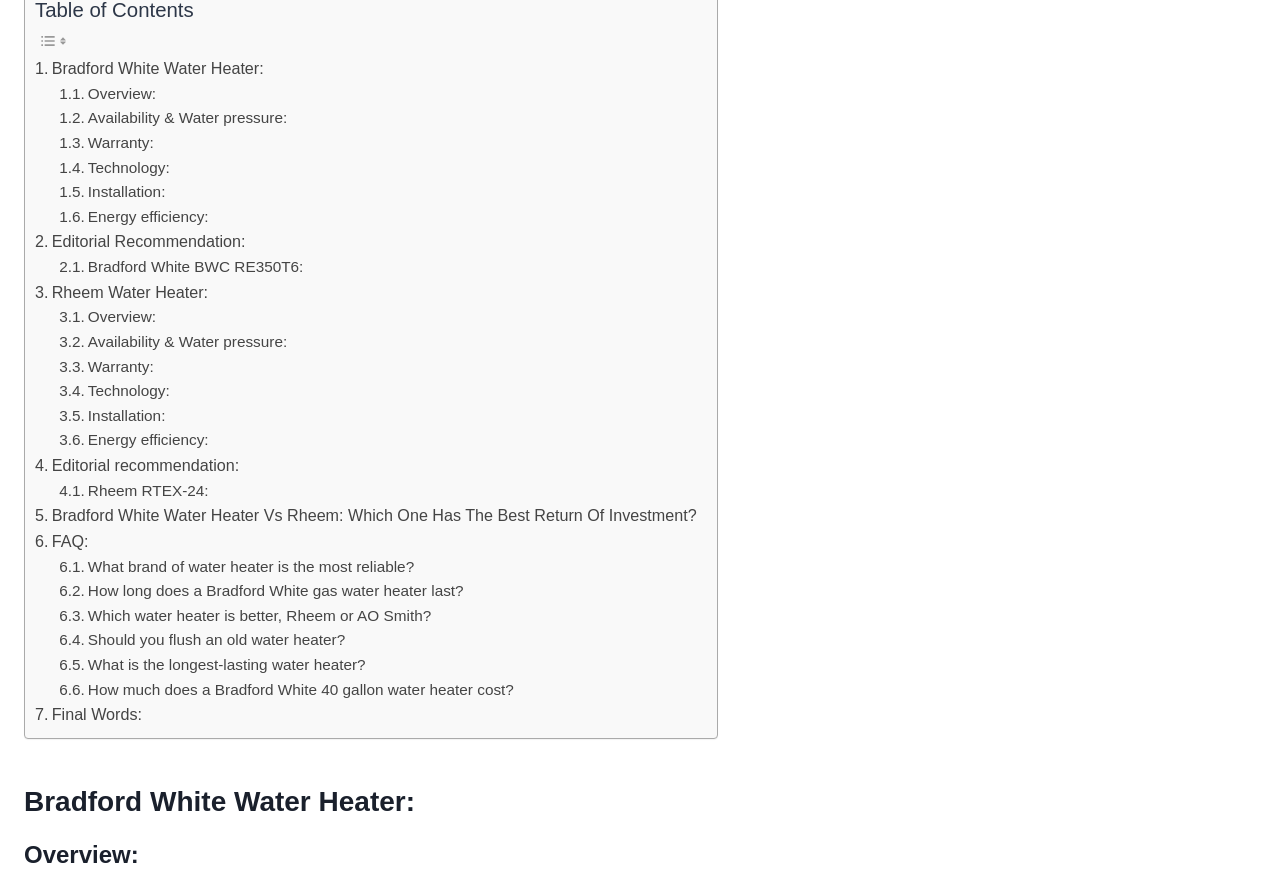What is the topic of the webpage?
Please respond to the question thoroughly and include all relevant details.

The webpage contains links and headings related to water heaters, such as 'Bradford White Water Heater', 'Rheem Water Heater', and 'Bradford White Water Heater Vs Rheem', which indicates that the topic of the webpage is water heaters.